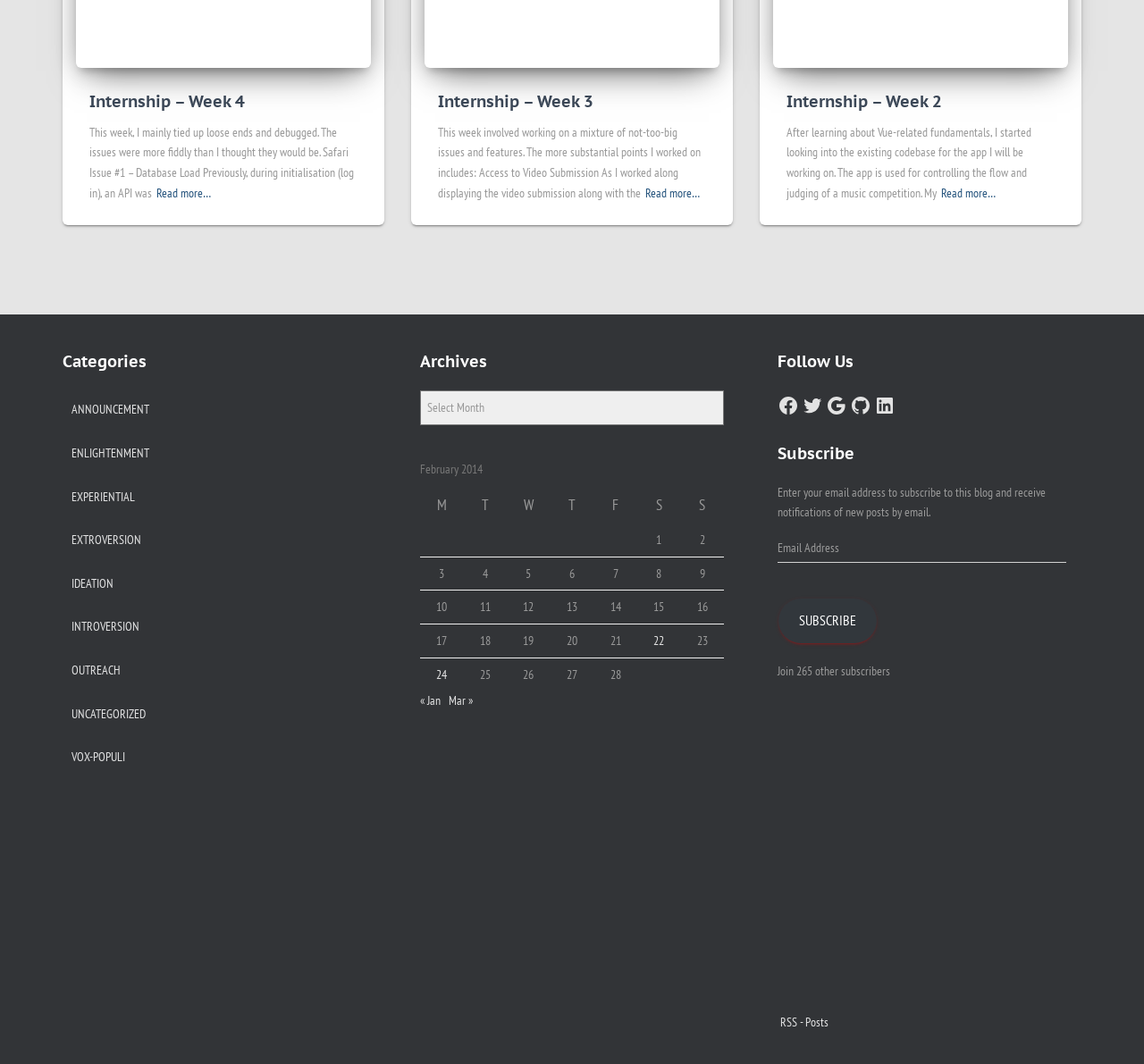Please determine the bounding box coordinates for the element that should be clicked to follow these instructions: "Write a review".

None